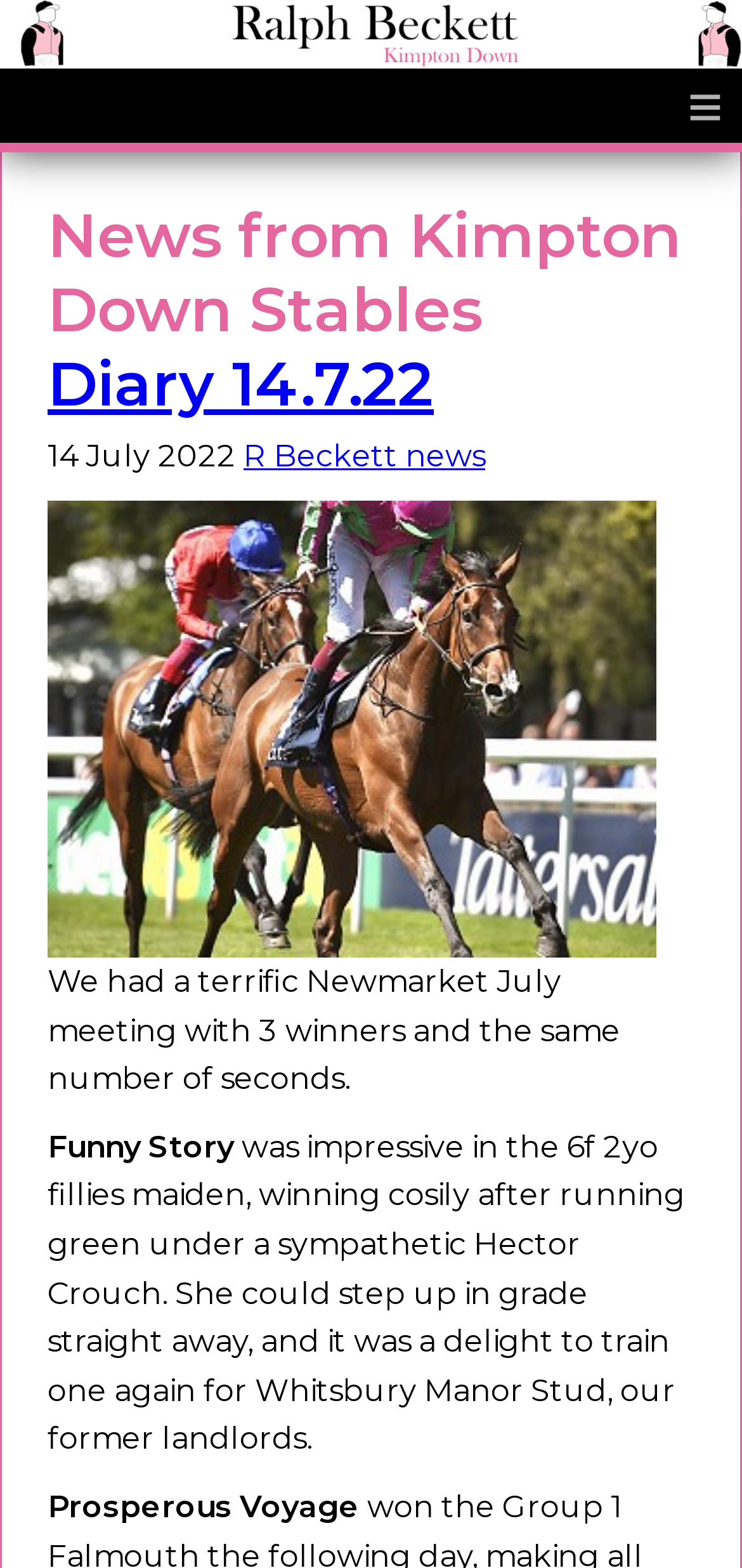Using the description "R Beckett news", predict the bounding box of the relevant HTML element.

[0.328, 0.28, 0.654, 0.303]